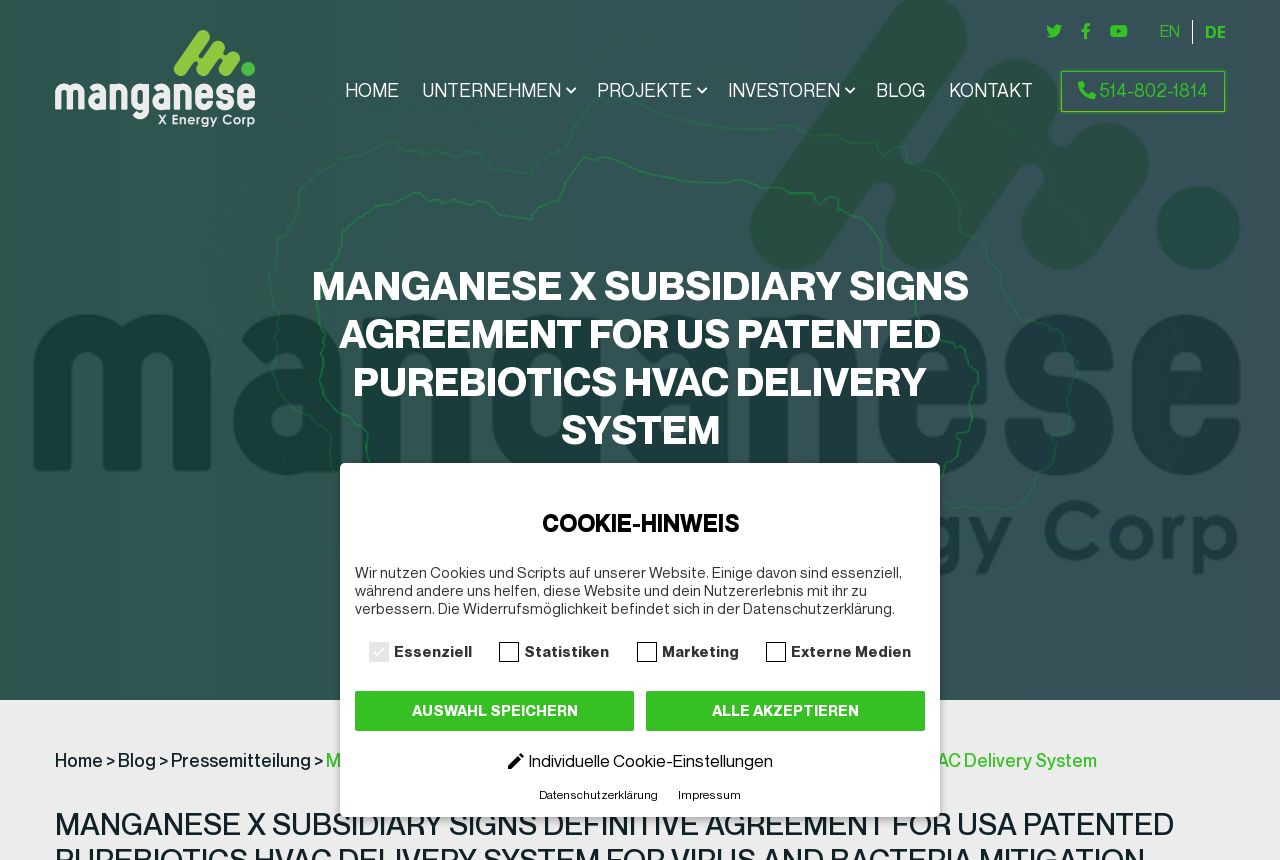Use one word or a short phrase to answer the question provided: 
What is the phone number in the contact information?

514-802-1814